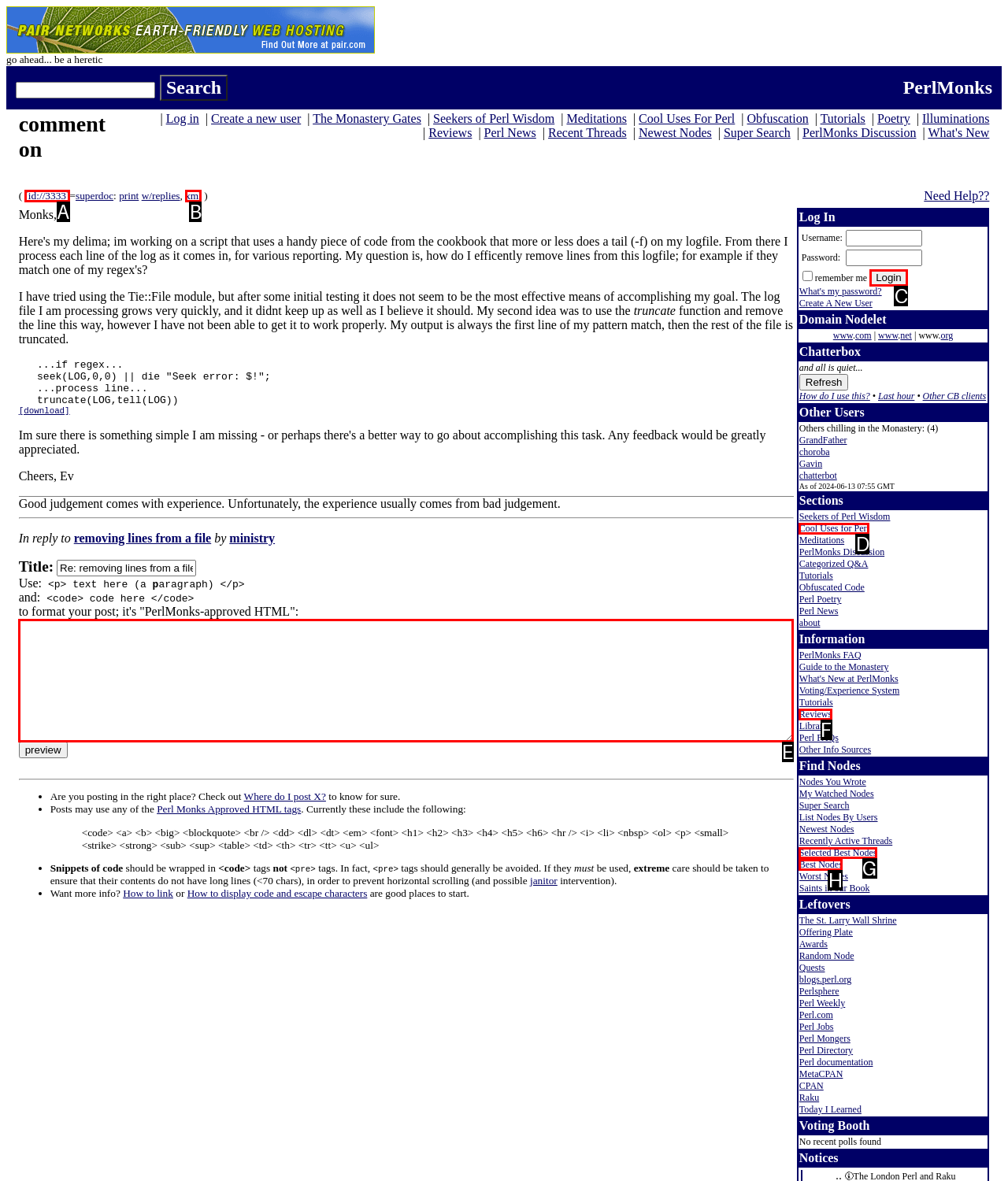Indicate the UI element to click to perform the task: post a comment. Reply with the letter corresponding to the chosen element.

E